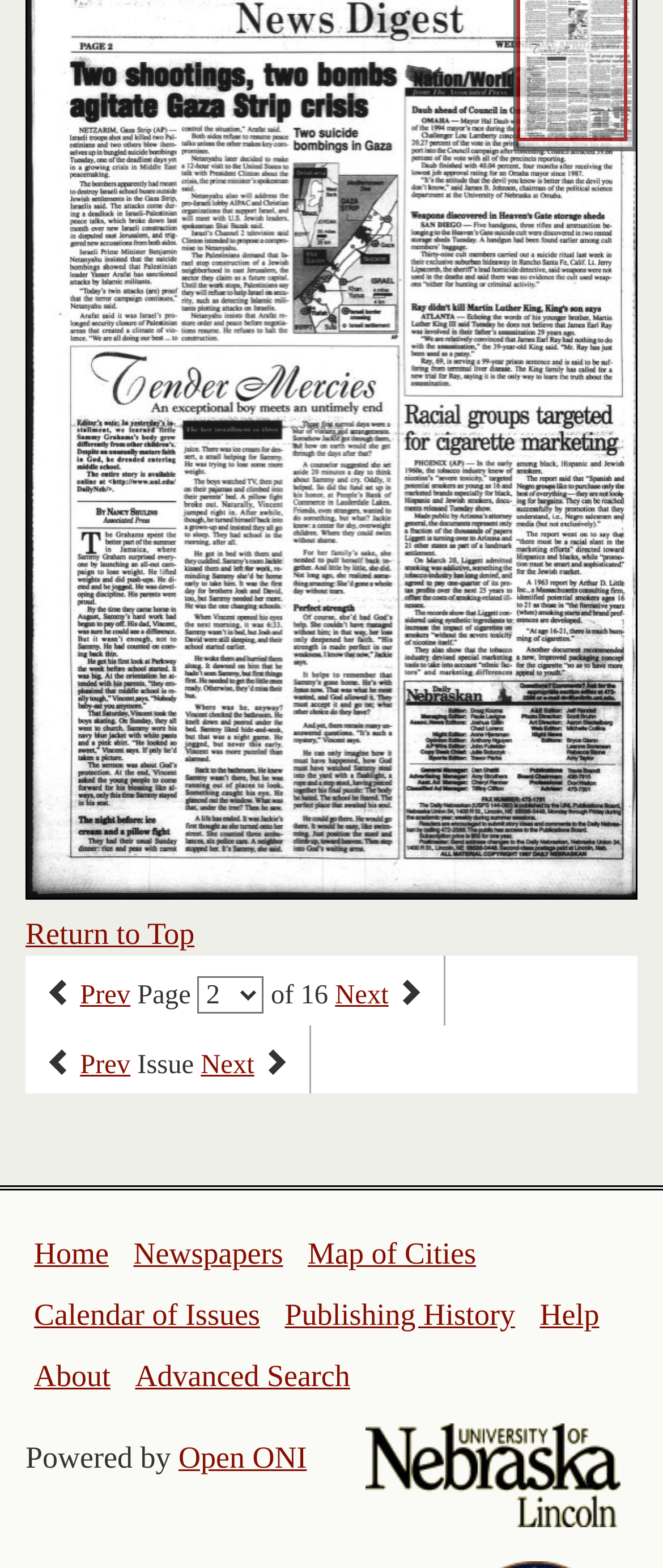Please find the bounding box coordinates for the clickable element needed to perform this instruction: "Search using advanced search".

[0.204, 0.866, 0.528, 0.888]